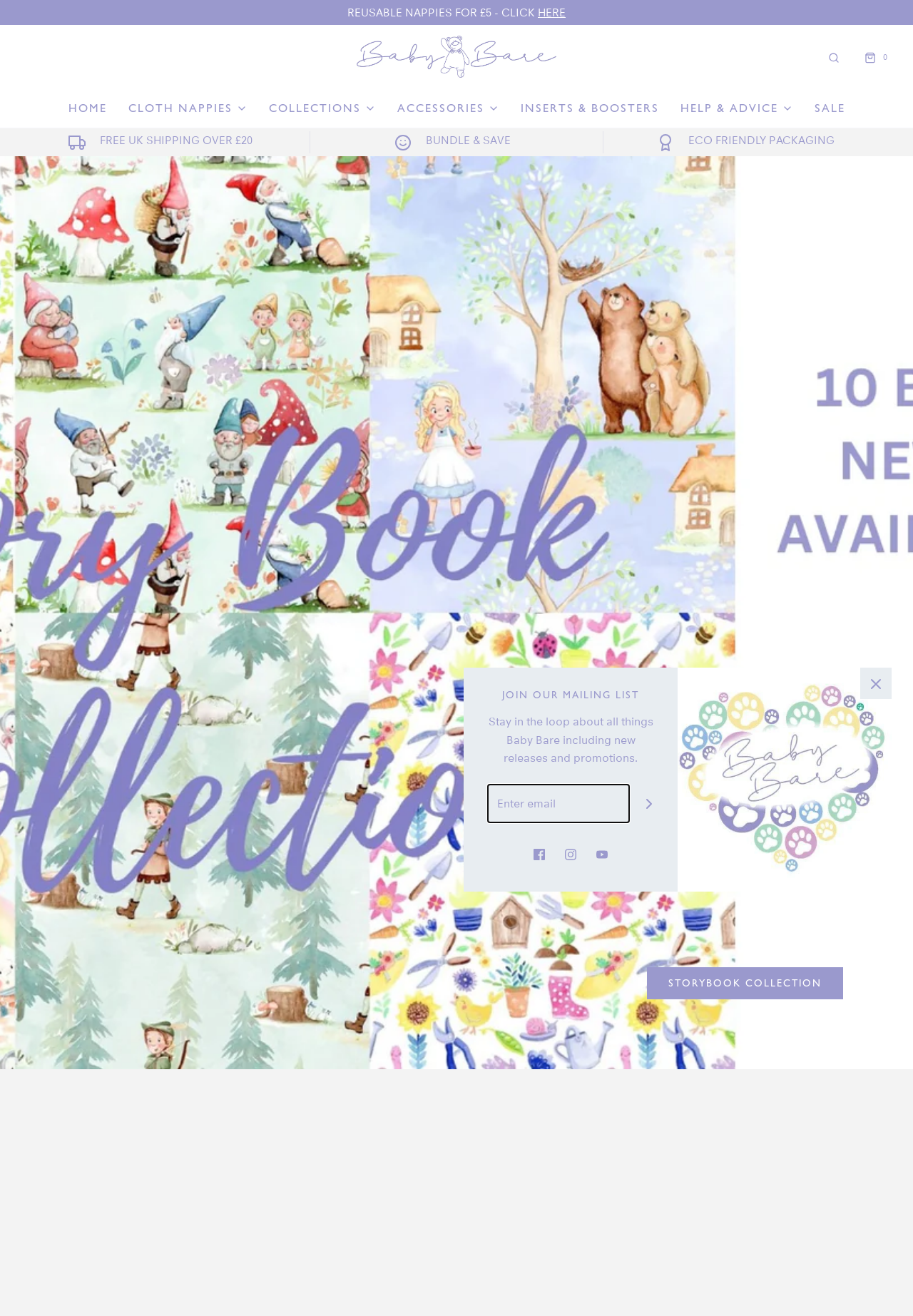What is the function of the button at the bottom right corner?
Answer the question with as much detail as possible.

The question can be answered by looking at the button element at the bottom right corner which has an image that suggests scrolling to the top of the page, indicating that the function of the button is to scroll to the top.